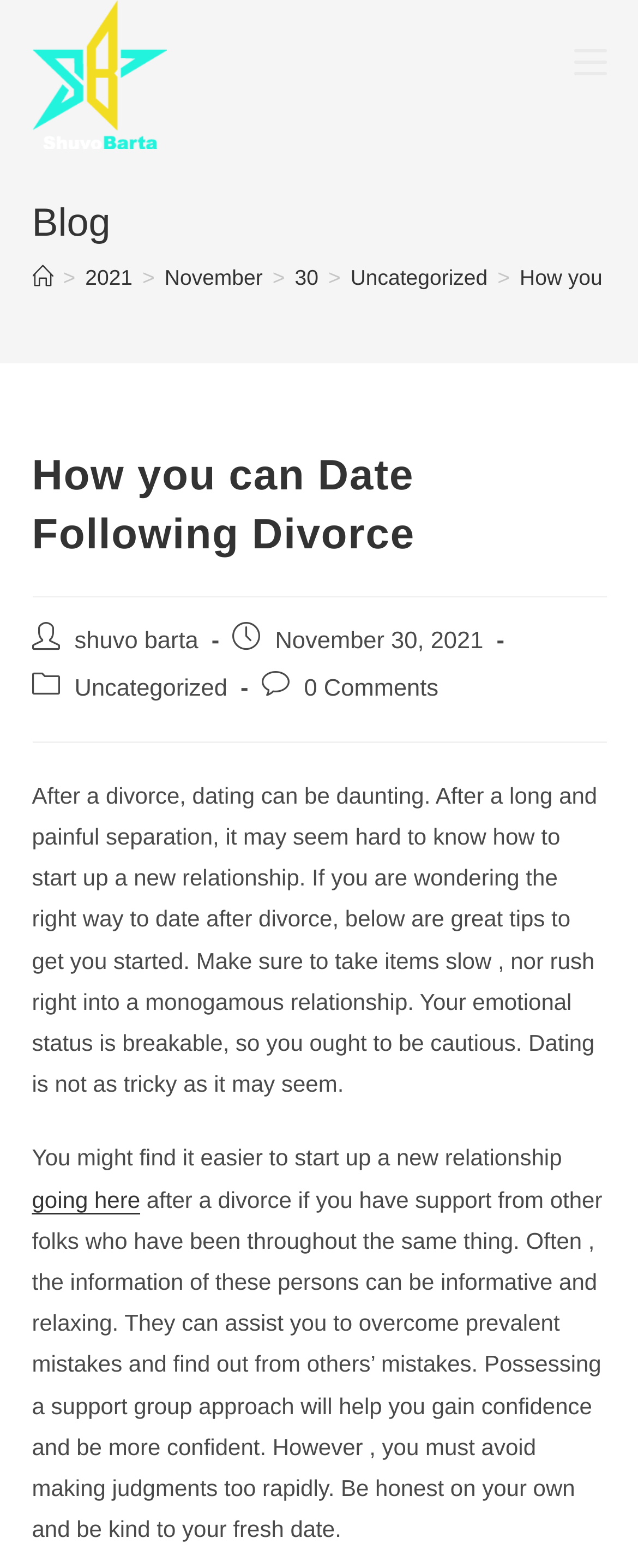Answer the question using only a single word or phrase: 
What is the category of the post?

Uncategorized